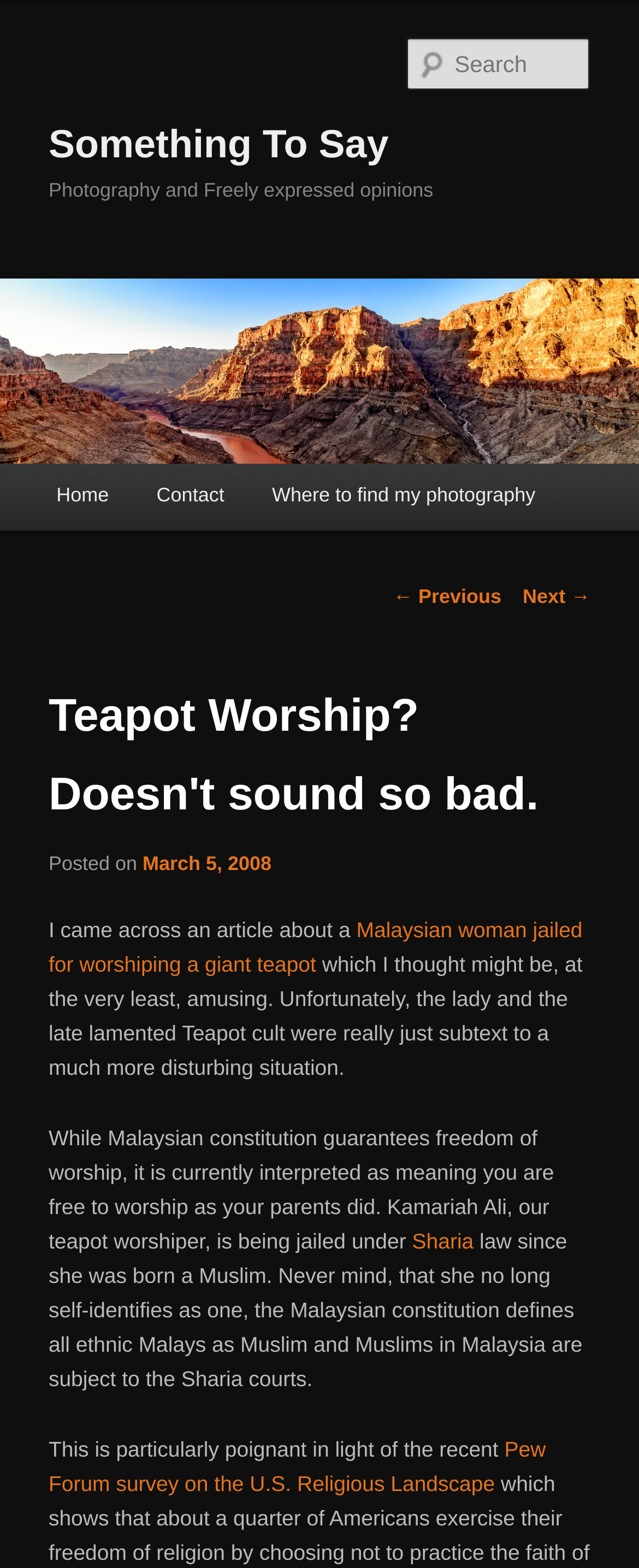Bounding box coordinates must be specified in the format (top-left x, top-left y, bottom-right x, bottom-right y). All values should be floating point numbers between 0 and 1. What are the bounding box coordinates of the UI element described as: Where to find my photography

[0.388, 0.295, 0.875, 0.337]